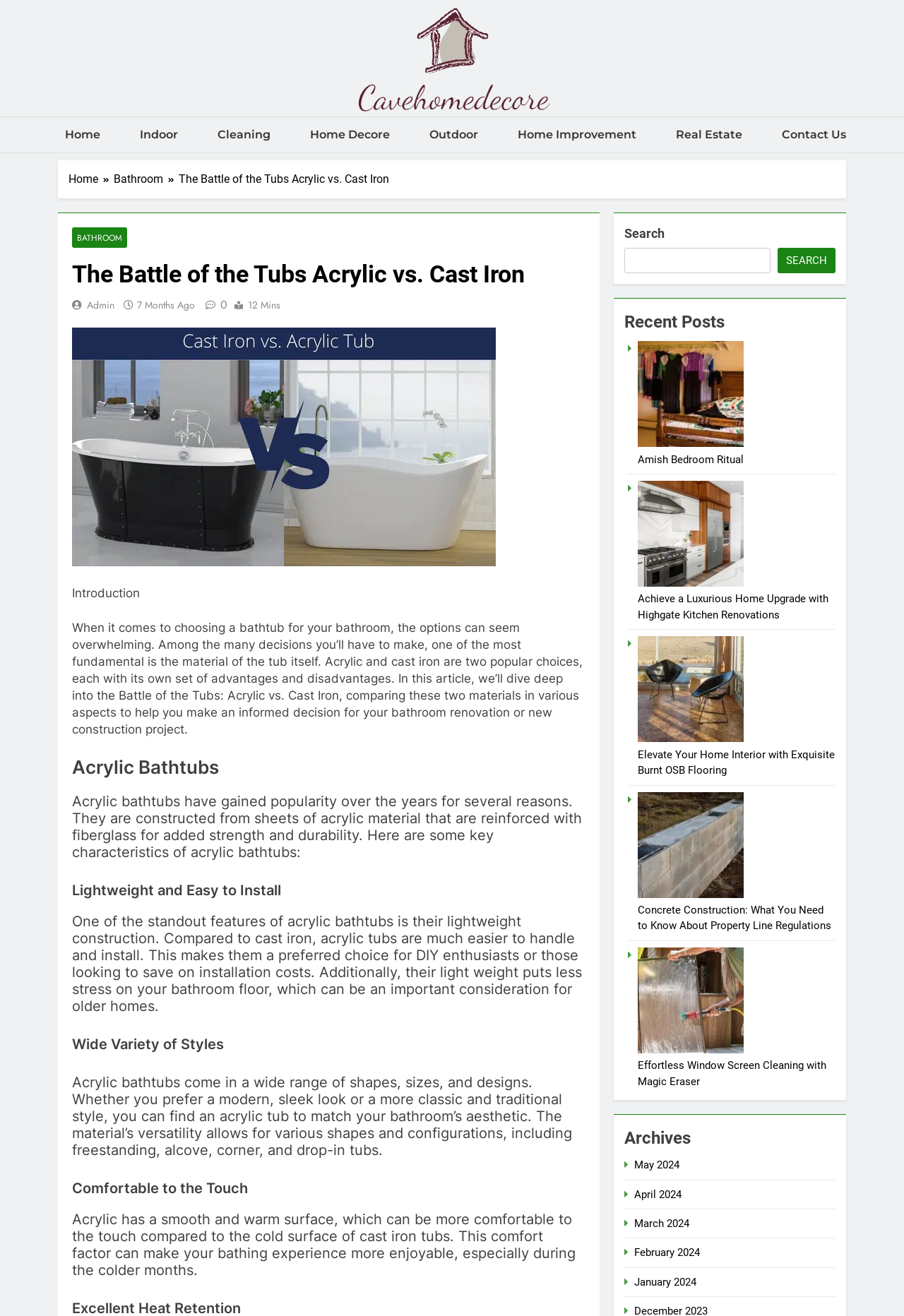Using the provided element description, identify the bounding box coordinates as (top-left x, top-left y, bottom-right x, bottom-right y). Ensure all values are between 0 and 1. Description: Search

[0.86, 0.188, 0.924, 0.208]